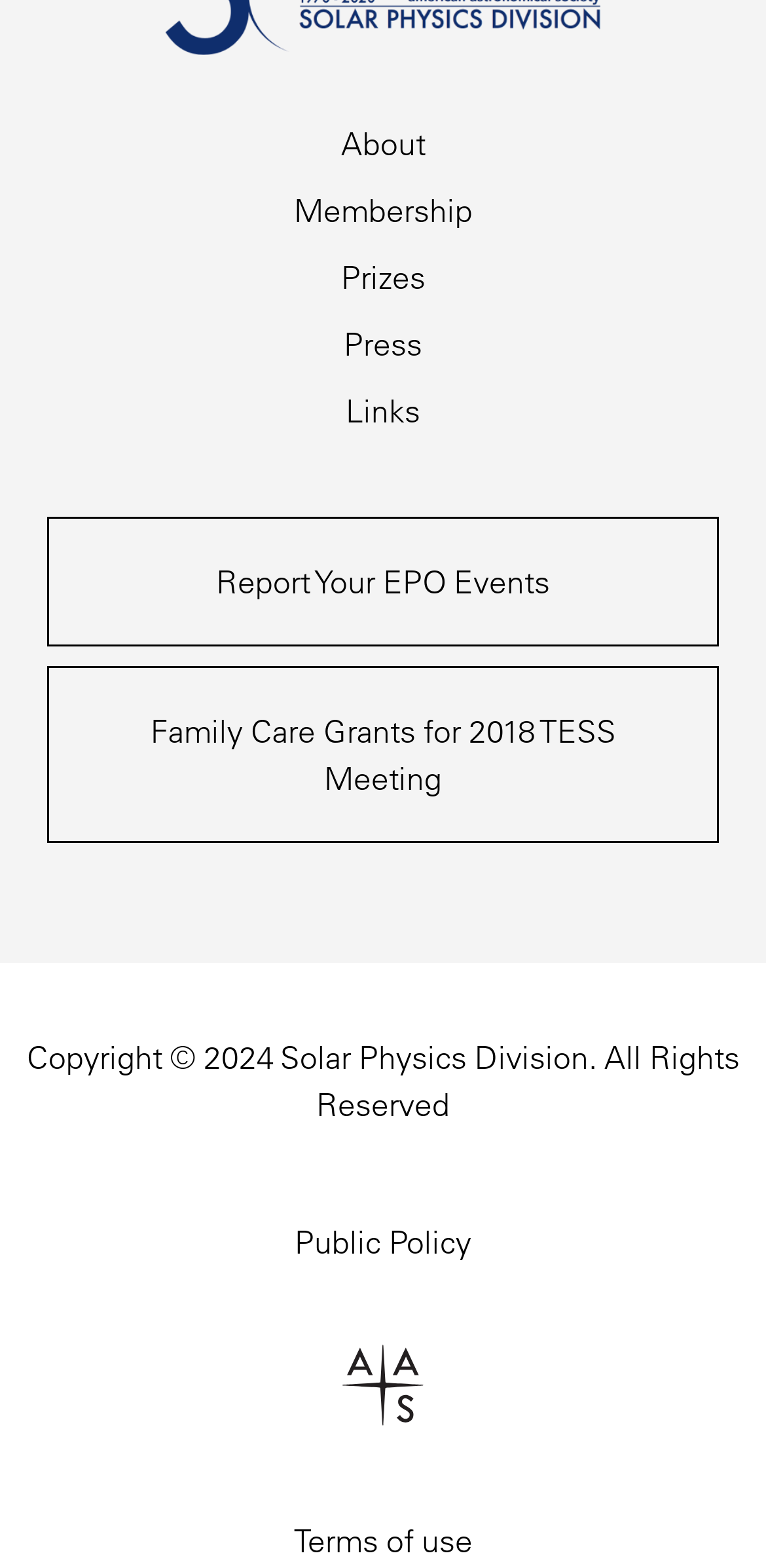Identify the bounding box coordinates for the UI element described as: "Public Policy". The coordinates should be provided as four floats between 0 and 1: [left, top, right, bottom].

[0.385, 0.779, 0.615, 0.804]